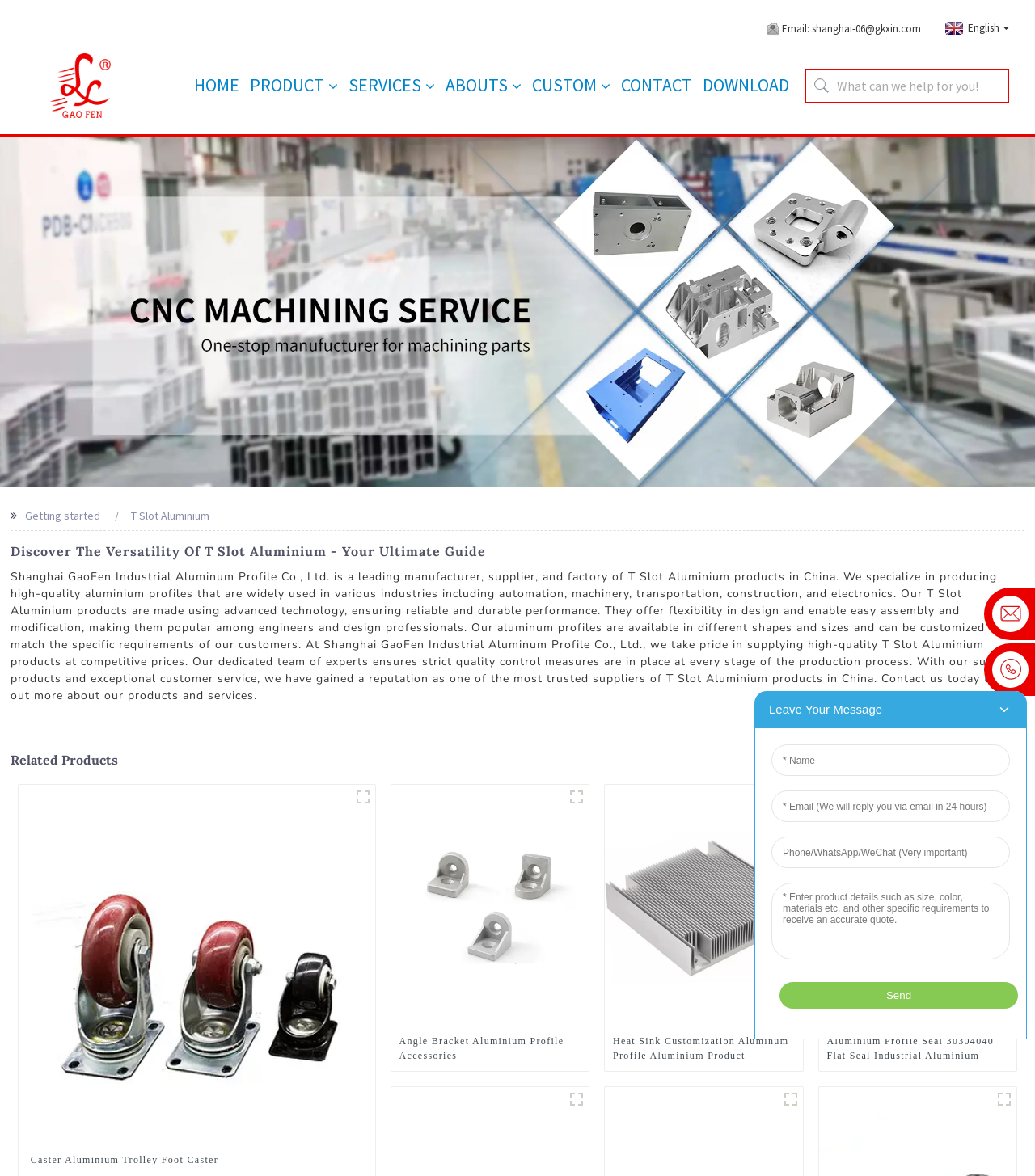What is the benefit of the company's products?
Provide an in-depth and detailed answer to the question.

The webpage states that the company's T Slot Aluminium products are made using advanced technology, ensuring reliable and durable performance, which suggests that the benefit of the company's products is their reliability and durability.